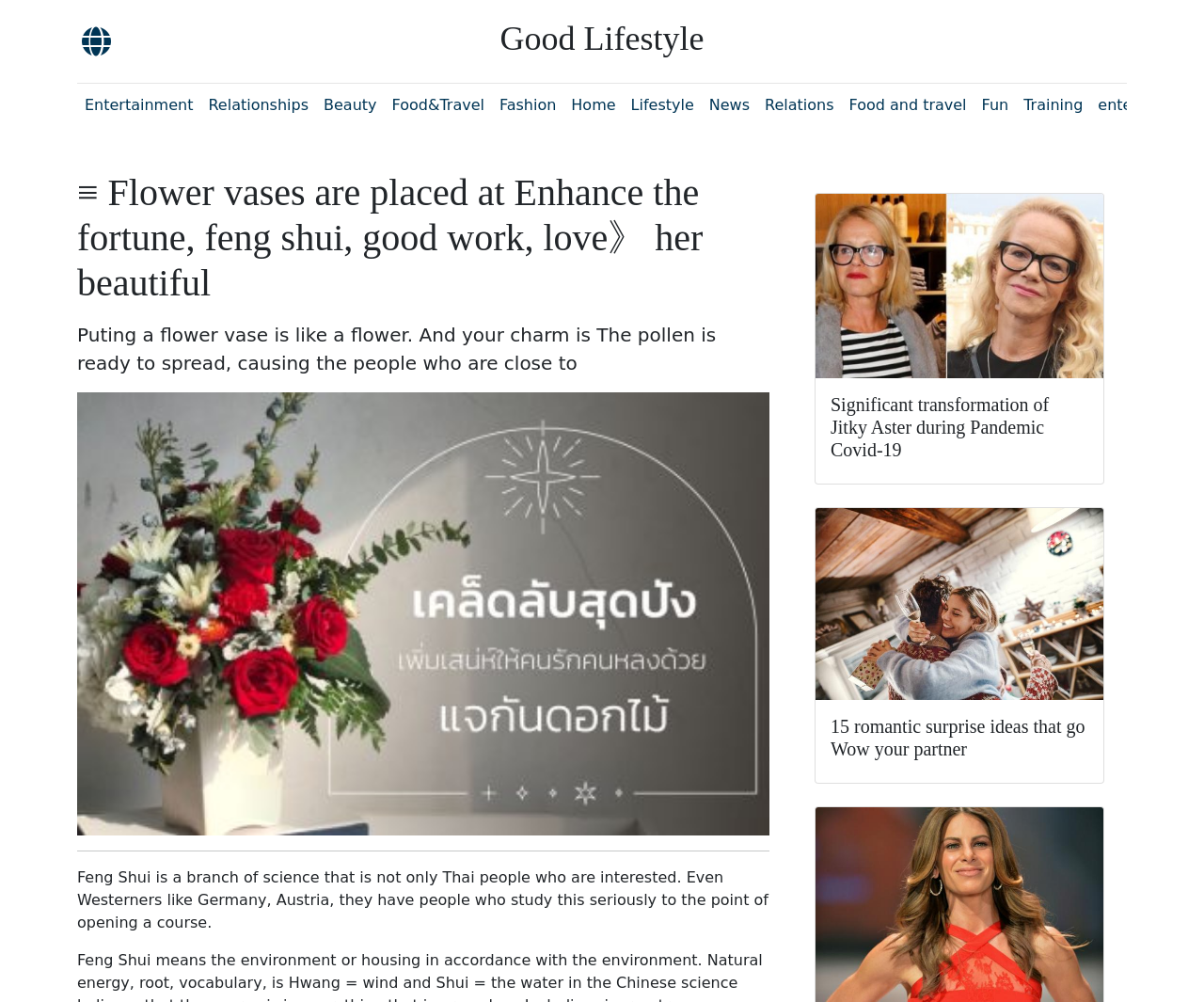Using the element description: "Food and travel", determine the bounding box coordinates for the specified UI element. The coordinates should be four float numbers between 0 and 1, [left, top, right, bottom].

[0.699, 0.086, 0.809, 0.124]